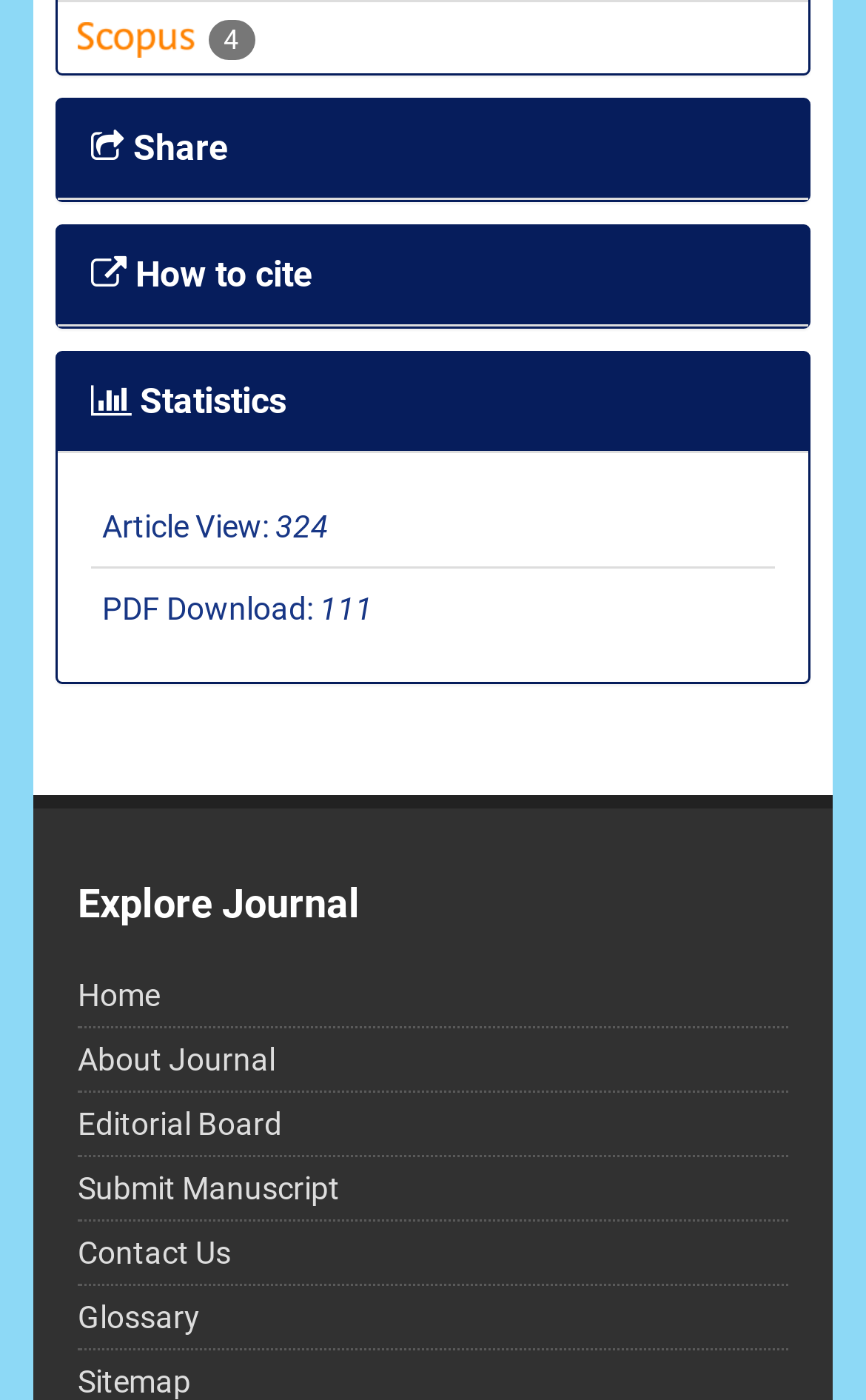Please determine the bounding box coordinates of the element's region to click for the following instruction: "Click on Scopus".

[0.082, 0.014, 0.294, 0.039]